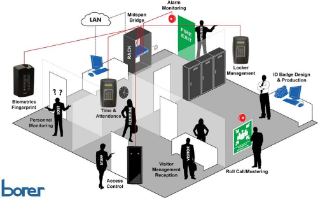How do the security systems in the diagram operate?
Please answer using one word or phrase, based on the screenshot.

Collectively through a LAN